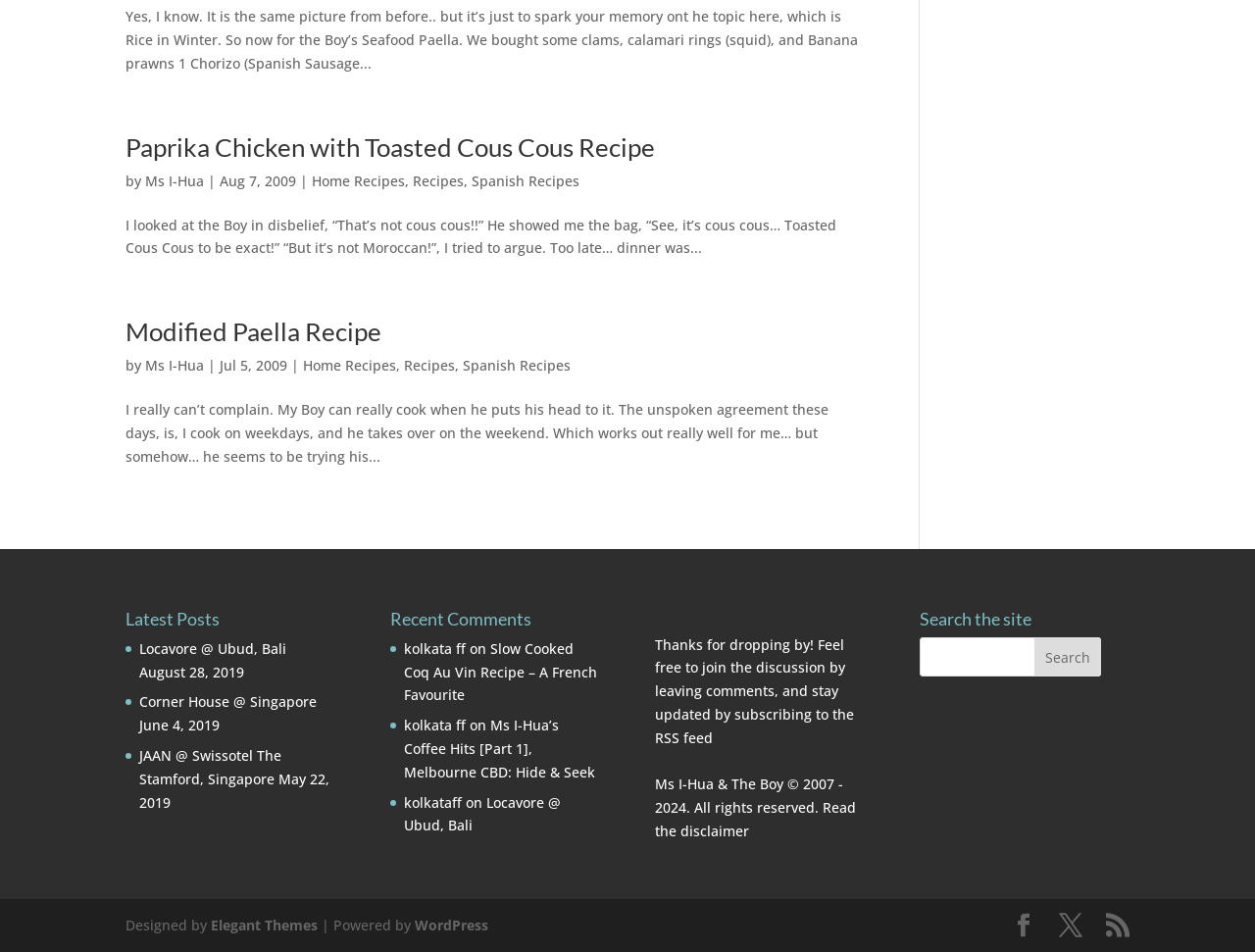Identify the coordinates of the bounding box for the element described below: "Corner House @ Singapore". Return the coordinates as four float numbers between 0 and 1: [left, top, right, bottom].

[0.111, 0.727, 0.252, 0.747]